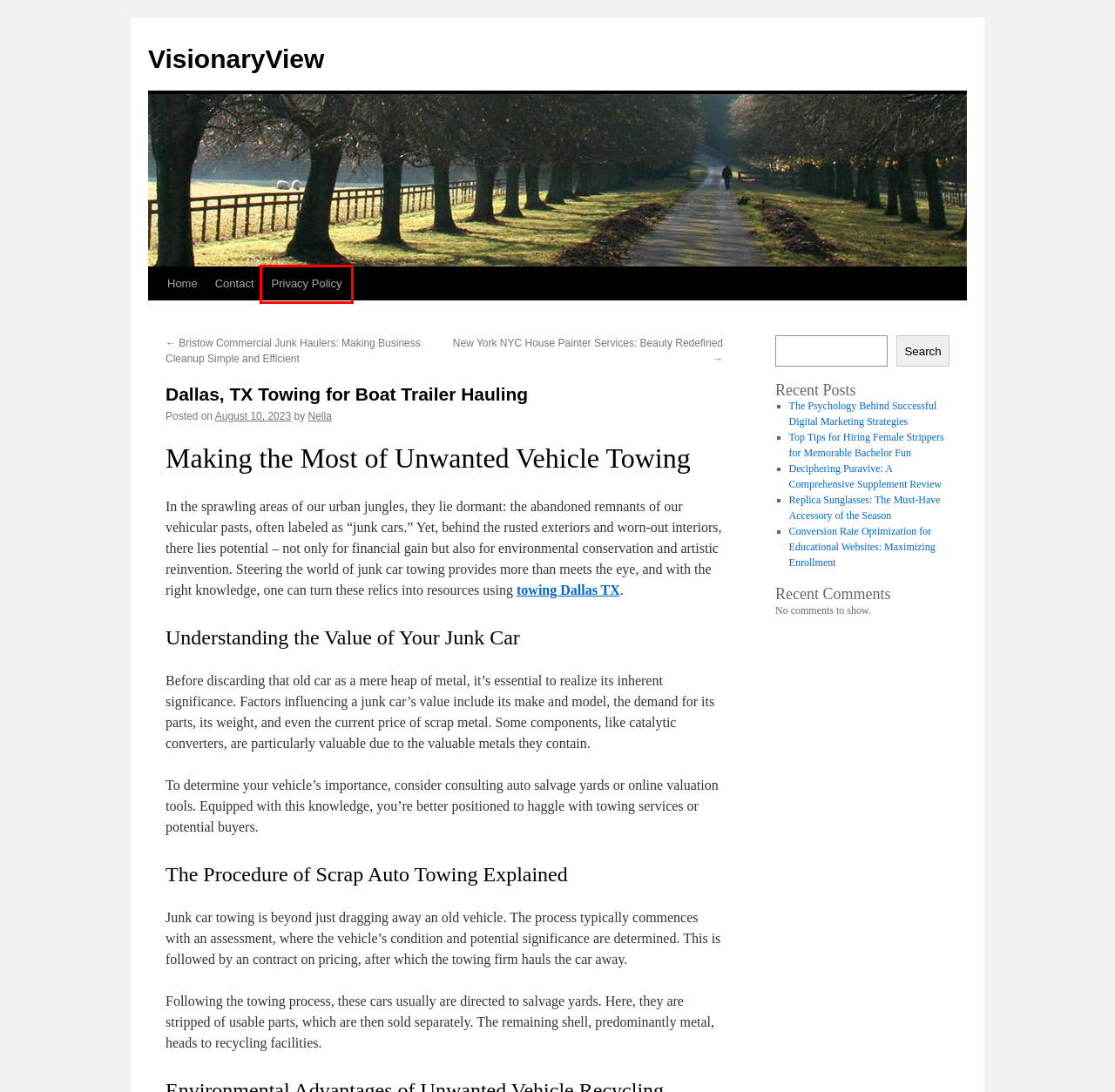A screenshot of a webpage is given, marked with a red bounding box around a UI element. Please select the most appropriate webpage description that fits the new page after clicking the highlighted element. Here are the candidates:
A. Contact | VisionaryView
B. The Psychology Behind Successful Digital Marketing Strategies | VisionaryView
C. Conversion Rate Optimization for Educational Websites: Maximizing Enrollment | VisionaryView
D. Privacy Policy | VisionaryView
E. Affordable Towing Dallas TX
F. Bristow Commercial Junk Haulers: Making Business Cleanup Simple and Efficient | VisionaryView
G. Deciphering Puravive: A Comprehensive Supplement Review | VisionaryView
H. Top Tips for Hiring Female Strippers for Memorable Bachelor Fun | VisionaryView

D